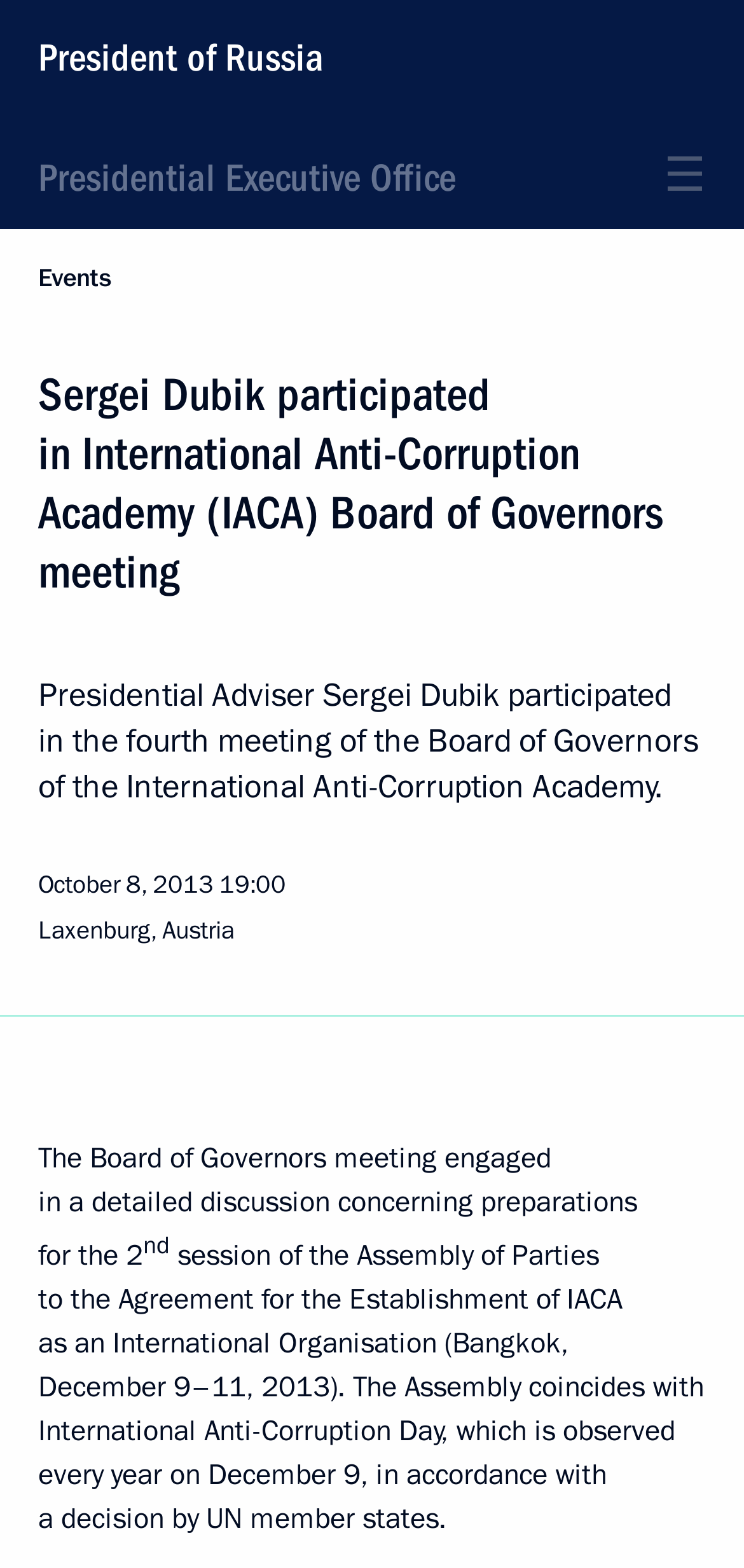Extract the bounding box coordinates of the UI element described: "President of Russia". Provide the coordinates in the format [left, top, right, bottom] with values ranging from 0 to 1.

[0.0, 0.0, 1.0, 0.146]